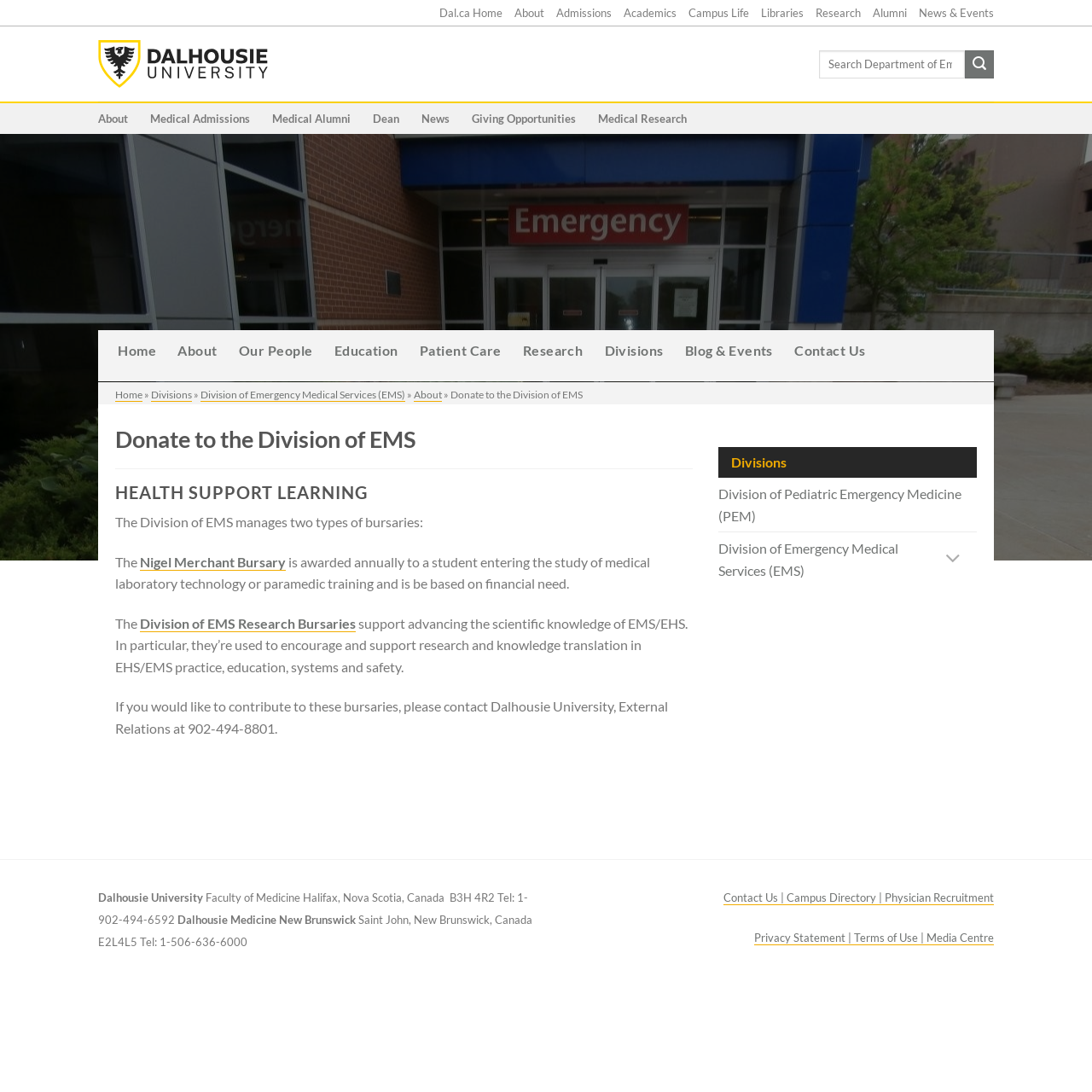What is the name of the faculty?
Give a comprehensive and detailed explanation for the question.

I found the answer by looking at the text at the bottom of the webpage, which lists the faculty and university information, and found the faculty name to be Faculty of Medicine.